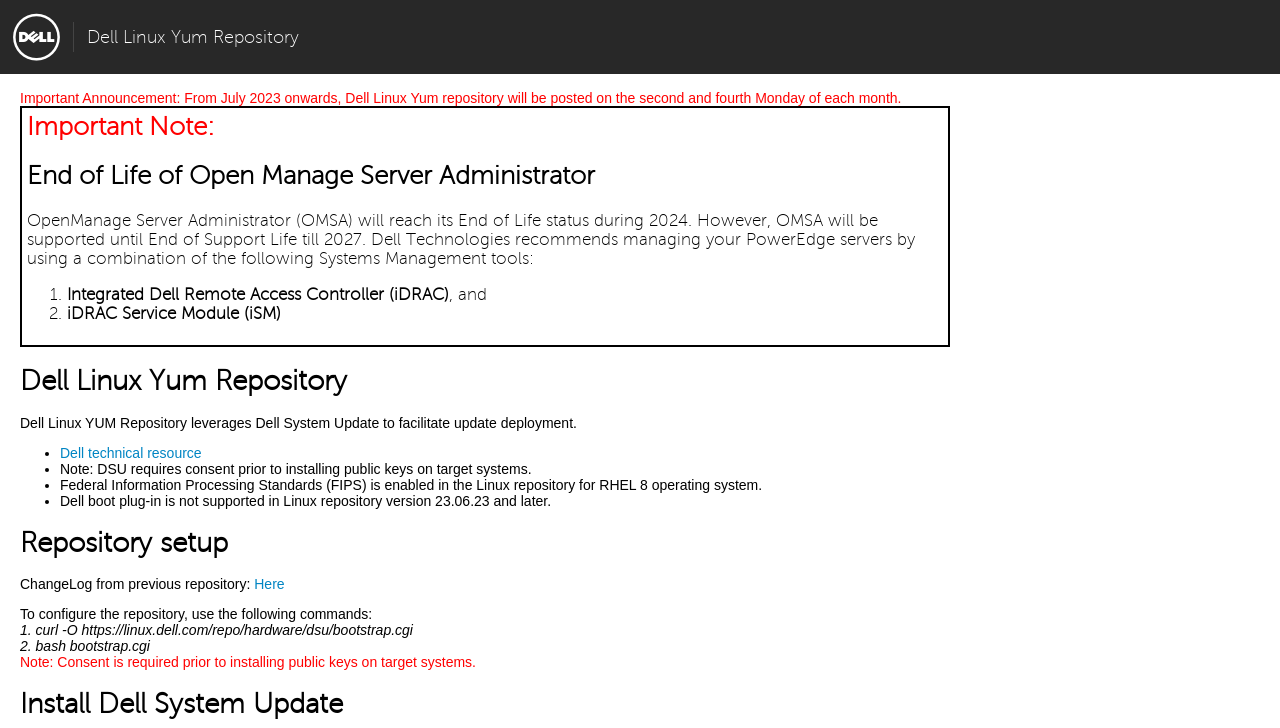Determine the bounding box coordinates of the UI element that matches the following description: "Here". The coordinates should be four float numbers between 0 and 1 in the format [left, top, right, bottom].

[0.199, 0.792, 0.222, 0.814]